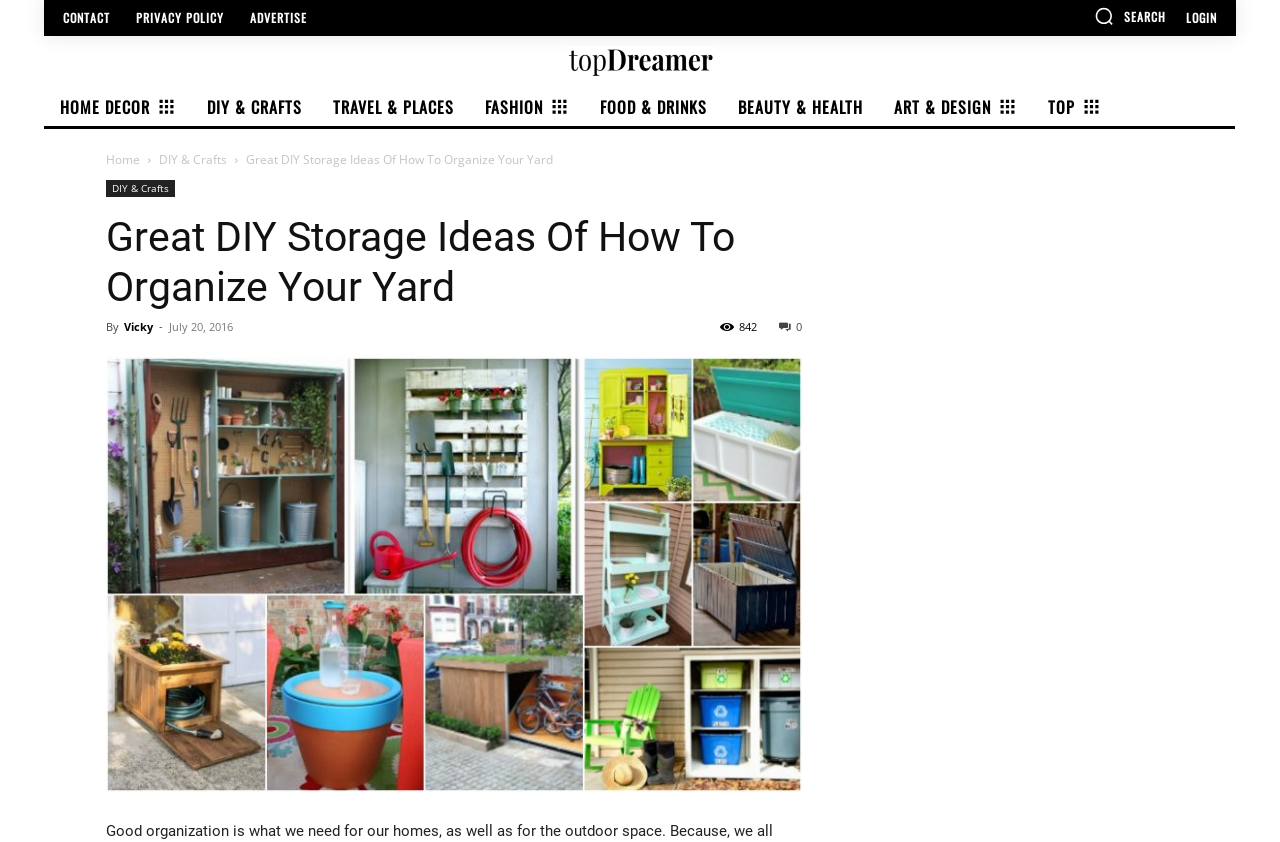From the webpage screenshot, predict the bounding box coordinates (top-left x, top-left y, bottom-right x, bottom-right y) for the UI element described here: December 2, 2021

None